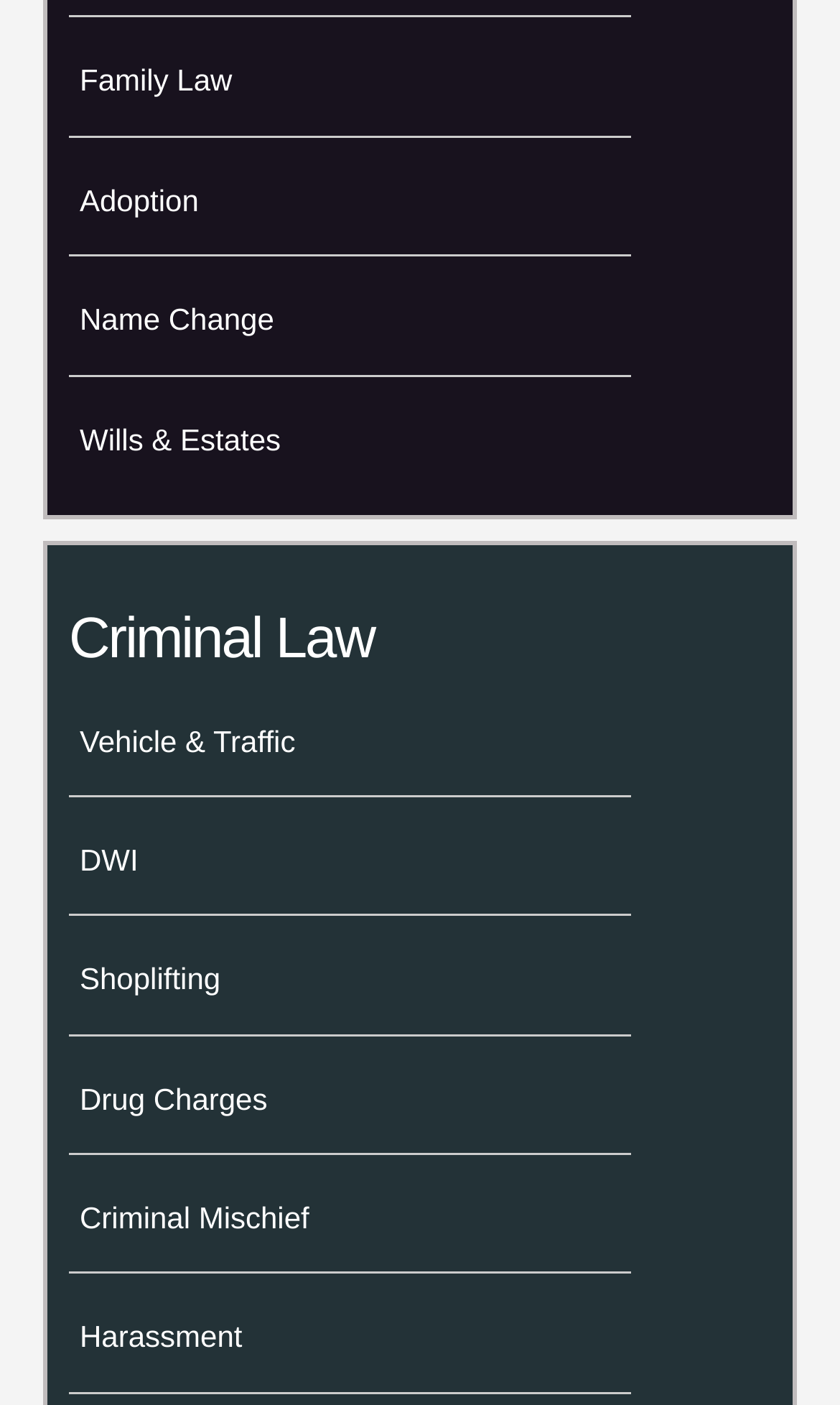Locate the bounding box coordinates of the area you need to click to fulfill this instruction: 'Learn about DWI'. The coordinates must be in the form of four float numbers ranging from 0 to 1: [left, top, right, bottom].

[0.095, 0.6, 0.165, 0.624]